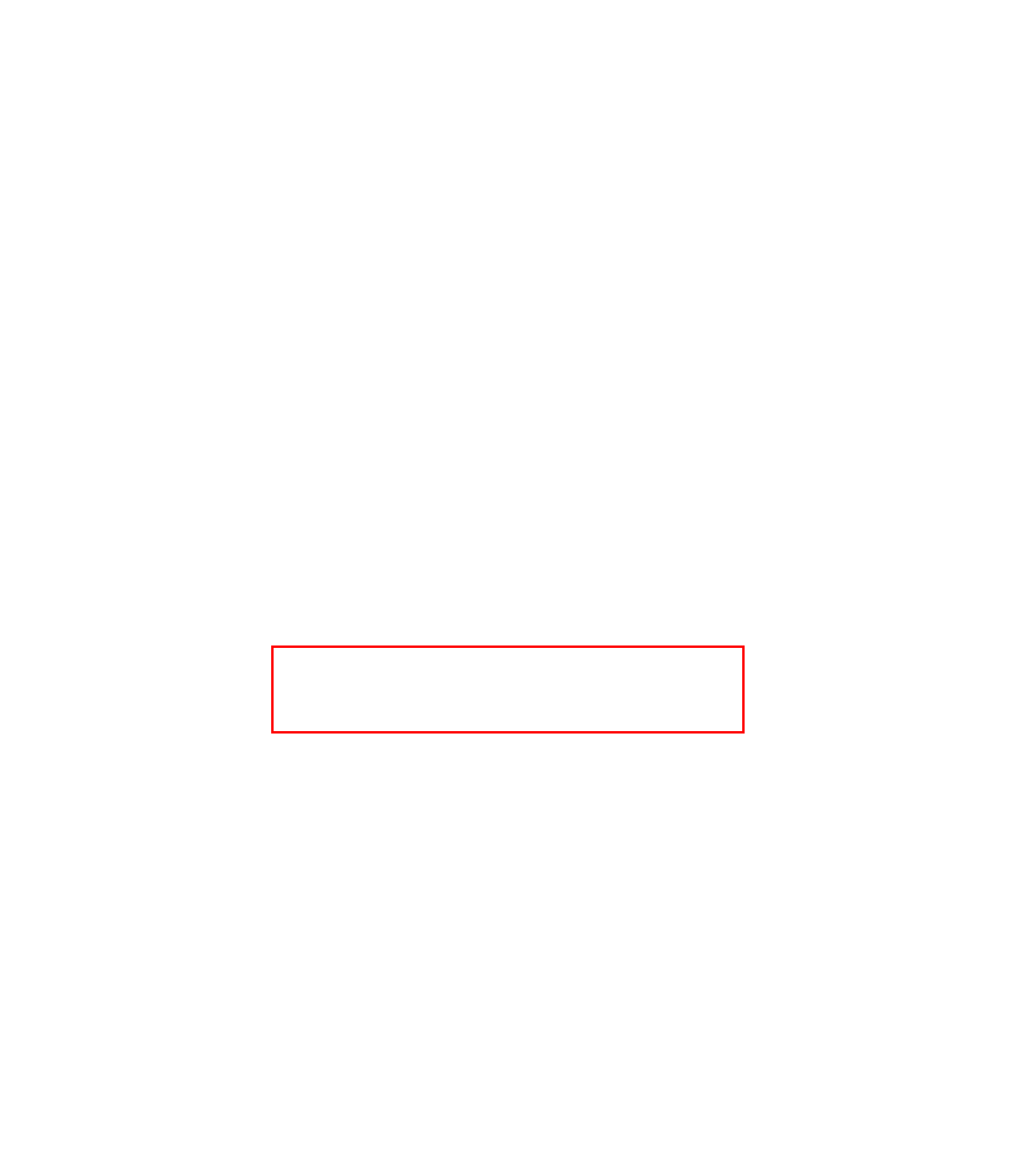Identify the text inside the red bounding box on the provided webpage screenshot by performing OCR.

This is the era of extreme globalization where companies are operating globally while sitting at one place. All this is possible with the power of internet. An important element in this global operation is online sales. Millions of businesses are working online doing online sales of billions of dollars.